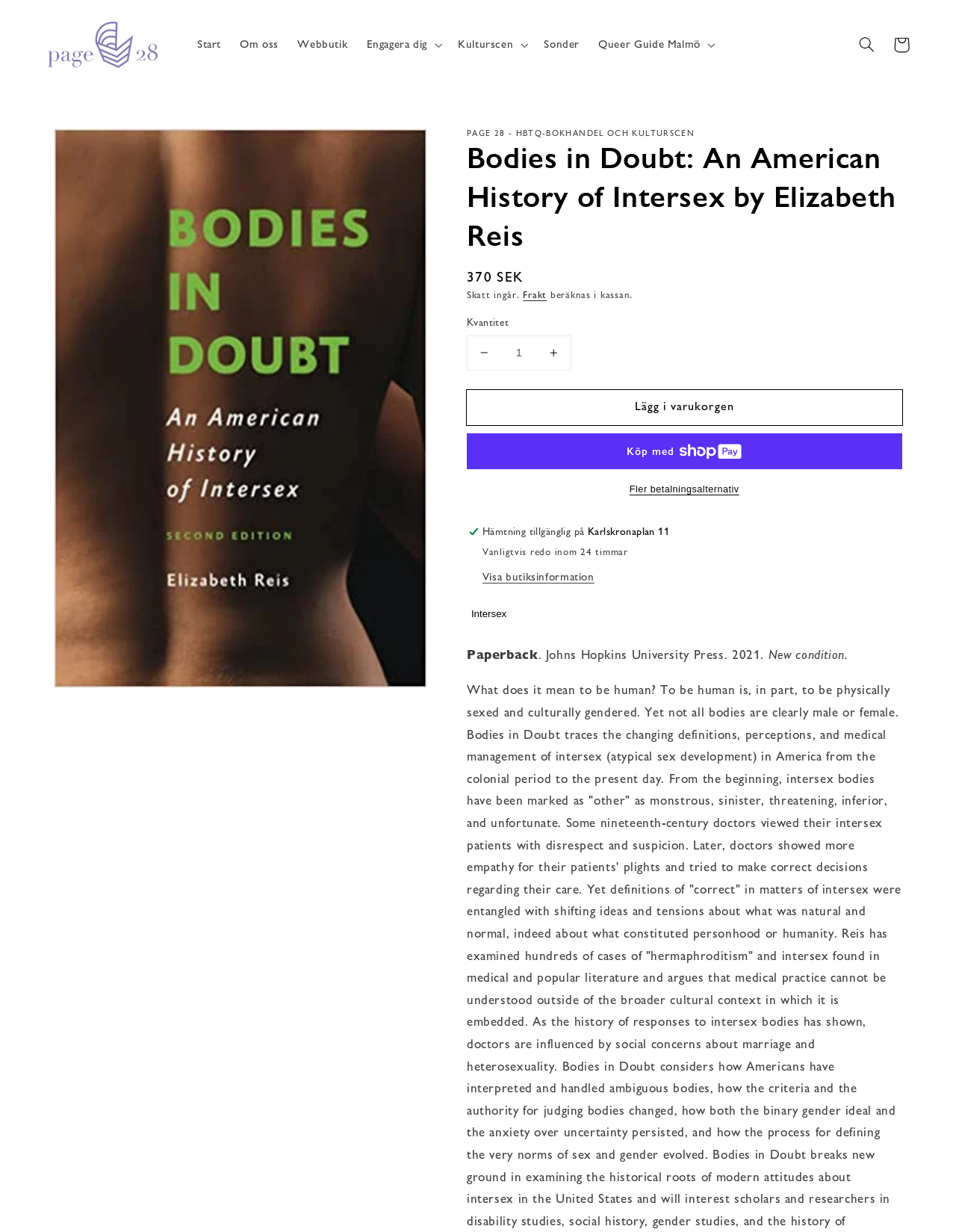Determine the webpage's heading and output its text content.

Bodies in Doubt: An American History of Intersex by Elizabeth Reis